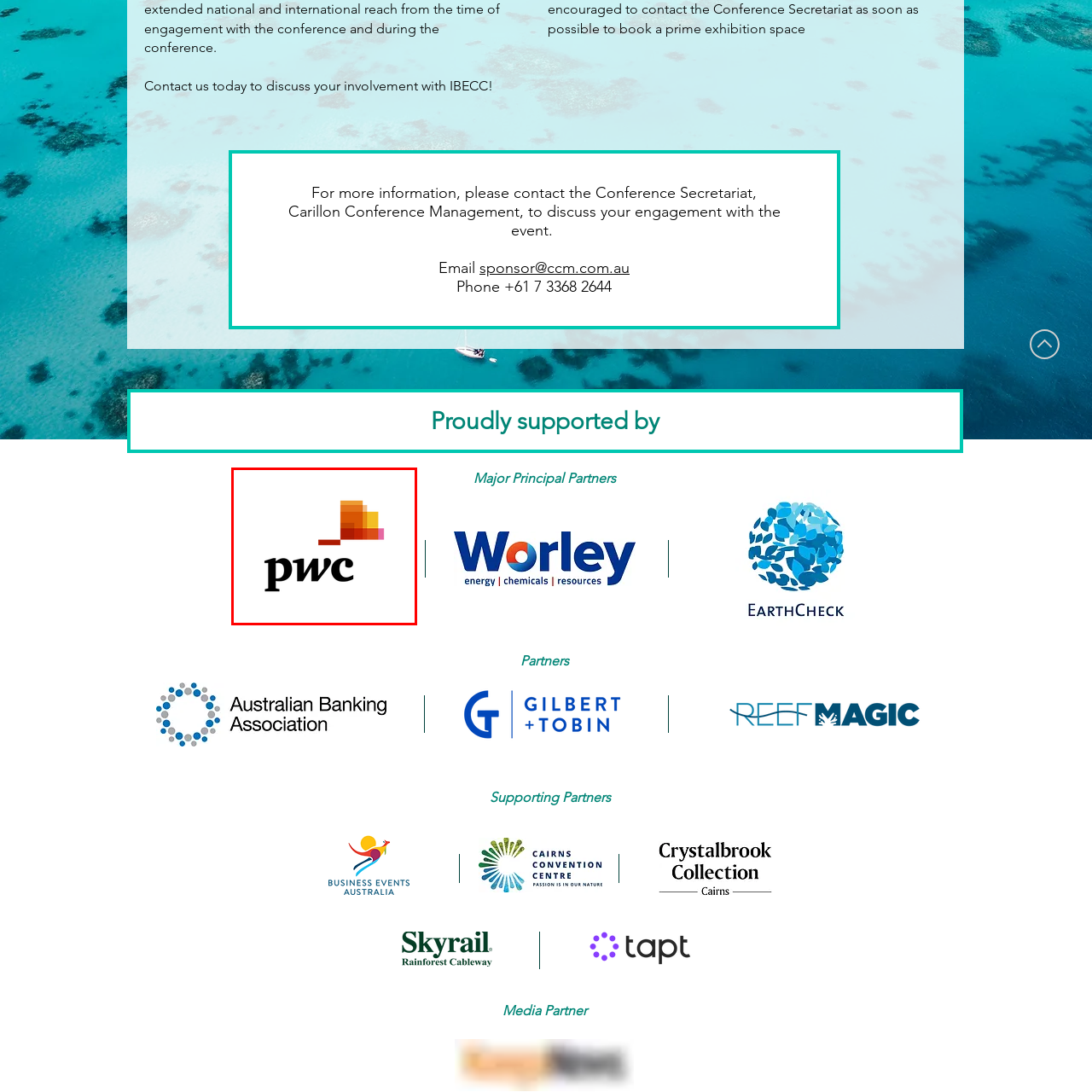Deliver a detailed account of the image that lies within the red box.

The image displays the logo of PwC (PricewaterhouseCoopers), a global leader in professional services. The logo features a combination of stylized geometric shapes in warm tones of orange, yellow, and red, symbolizing energy and innovation. The lowercase "pwc" is presented in a bold, black font, reflecting the company’s commitment to professionalism and credibility. This logo represents PwC’s extensive services in audit, assurance, consulting, and tax, showcasing their role as a trusted advisor in various sectors. The display of this logo indicates PwC’s support, likely related to an event or partnership, aimed at enhancing business engagement and collaboration.